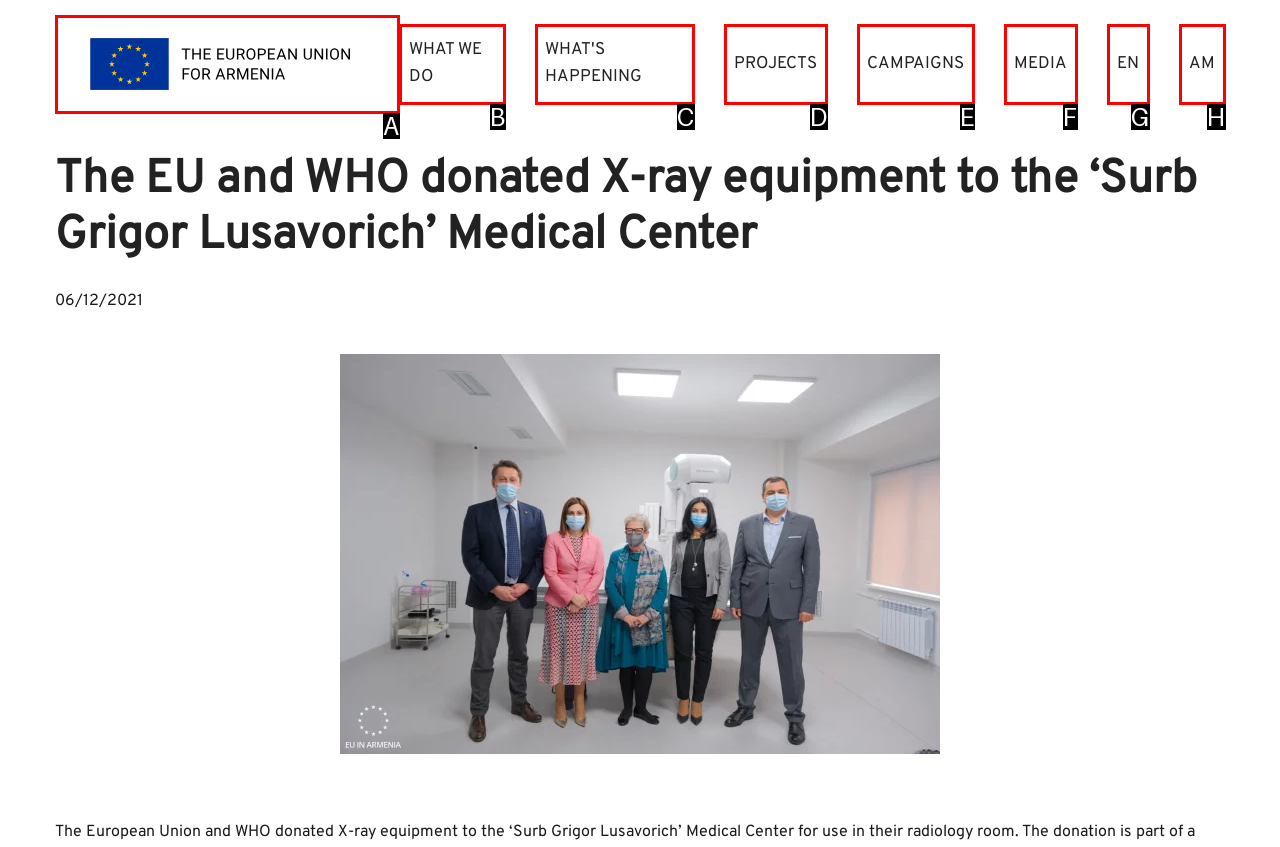Select the letter of the element you need to click to complete this task: Go back to home
Answer using the letter from the specified choices.

A